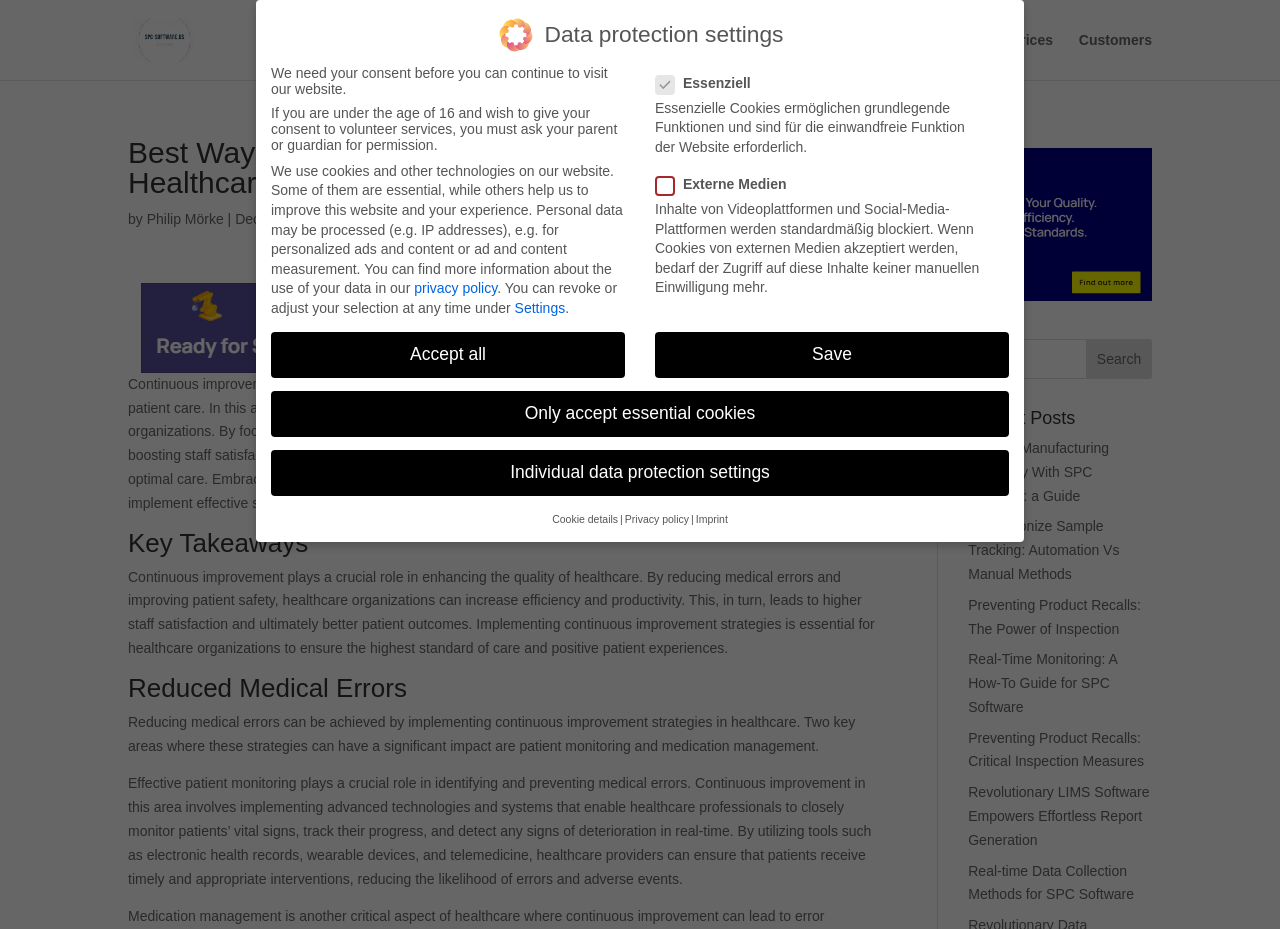Please specify the bounding box coordinates of the element that should be clicked to execute the given instruction: 'Click on the link to SPC software solution'. Ensure the coordinates are four float numbers between 0 and 1, expressed as [left, top, right, bottom].

[0.51, 0.036, 0.627, 0.086]